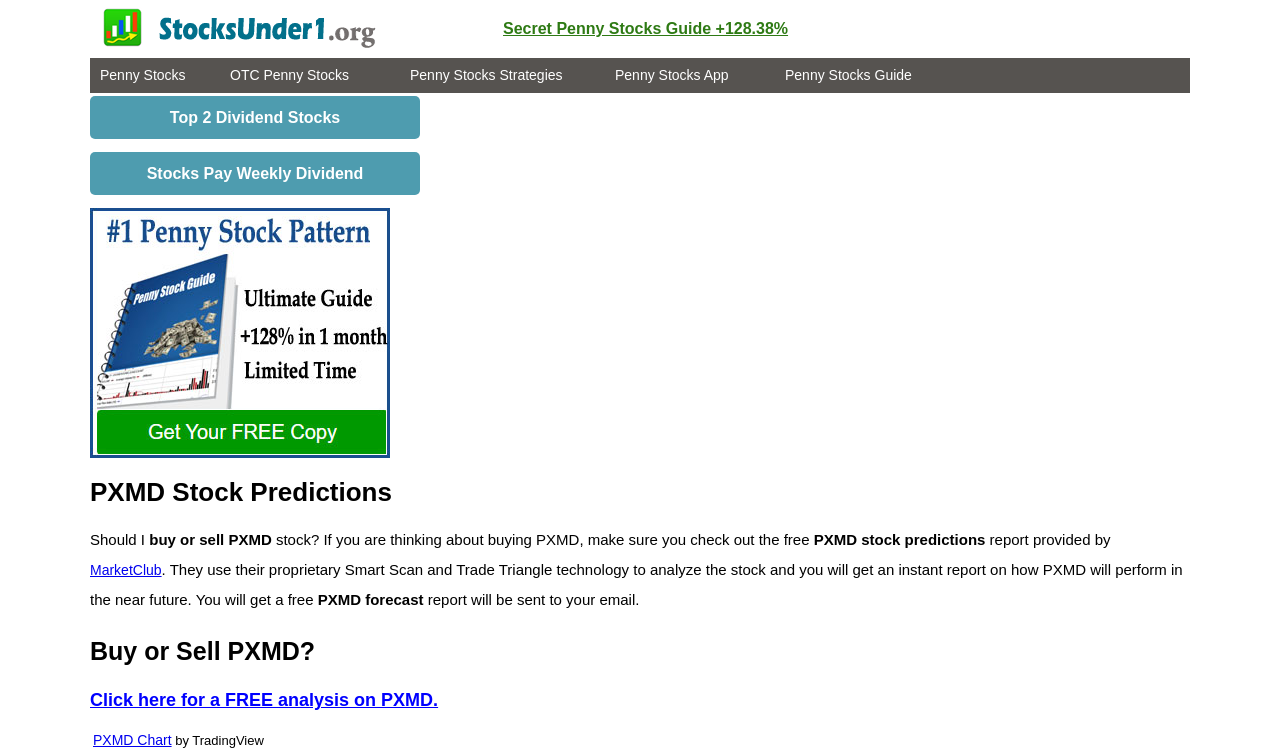Generate a thorough explanation of the webpage's elements.

The webpage is focused on providing stock predictions and analysis for PXMD. At the top, there is a logo on the left side, accompanied by a promotional link to "Secret Penny Stocks Guide" with a notable return of +128.38%. 

Below this section, there is a navigation menu with five links: "Penny Stocks", "OTC Penny Stocks", "Penny Stocks Strategies", "Penny Stocks App", and "Penny Stocks Guide". These links are evenly spaced and take up most of the width of the page.

The main content of the page starts with a heading "PXMD Stock Predictions" followed by a series of paragraphs that discuss the importance of analyzing PXMD stock before making a buying or selling decision. The text explains that a free report can be obtained from MarketClub, which uses its proprietary technology to analyze the stock and provide a forecast.

On the right side of the main content, there is a section with three links: "Top 2 Dividend Stocks", "Stocks Pay Weekly Dividend", and an image with an unknown description. Below this section, there is a heading "Buy or Sell PXMD?" followed by a call-to-action link to get a free analysis on PXMD.

At the very bottom of the page, there is a table with a link to a PXMD chart provided by TradingView.